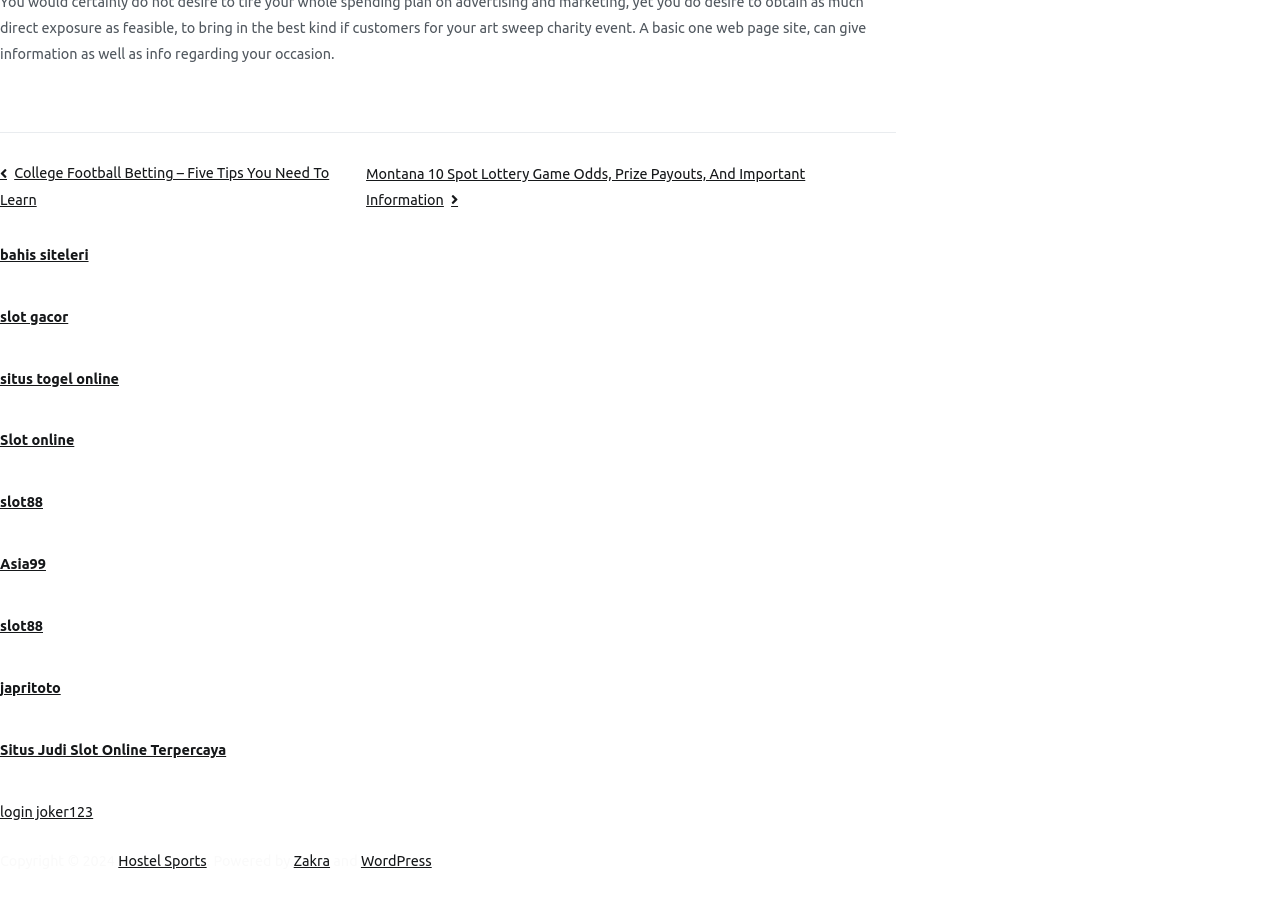Given the webpage screenshot and the description, determine the bounding box coordinates (top-left x, top-left y, bottom-right x, bottom-right y) that define the location of the UI element matching this description: Situs Judi Slot Online Terpercaya

[0.0, 0.82, 0.177, 0.838]